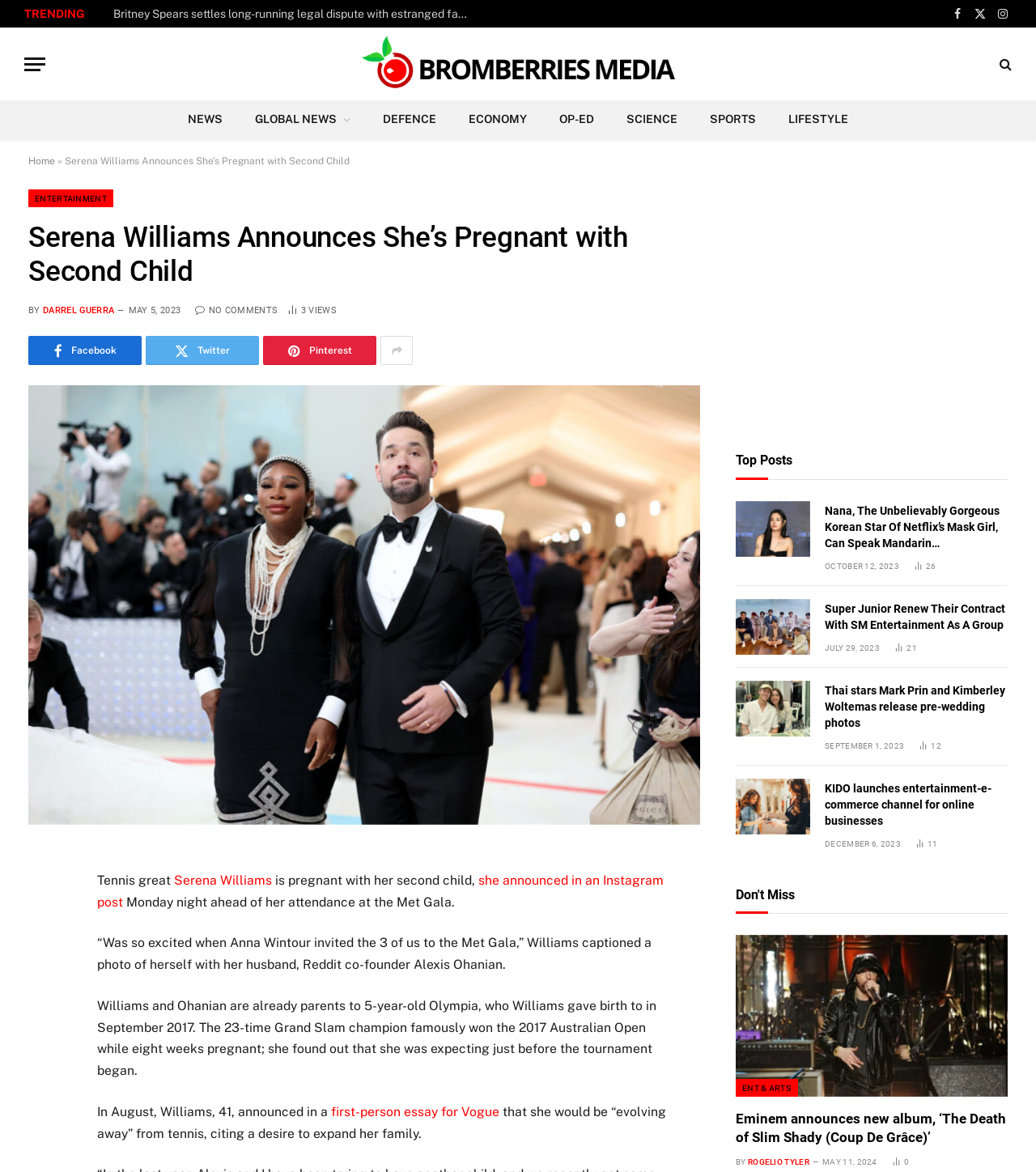Please provide a detailed answer to the question below based on the screenshot: 
What is the name of the event Serena Williams attended with her husband and child?

The article states that Serena Williams was invited to the Met Gala with her husband and child.